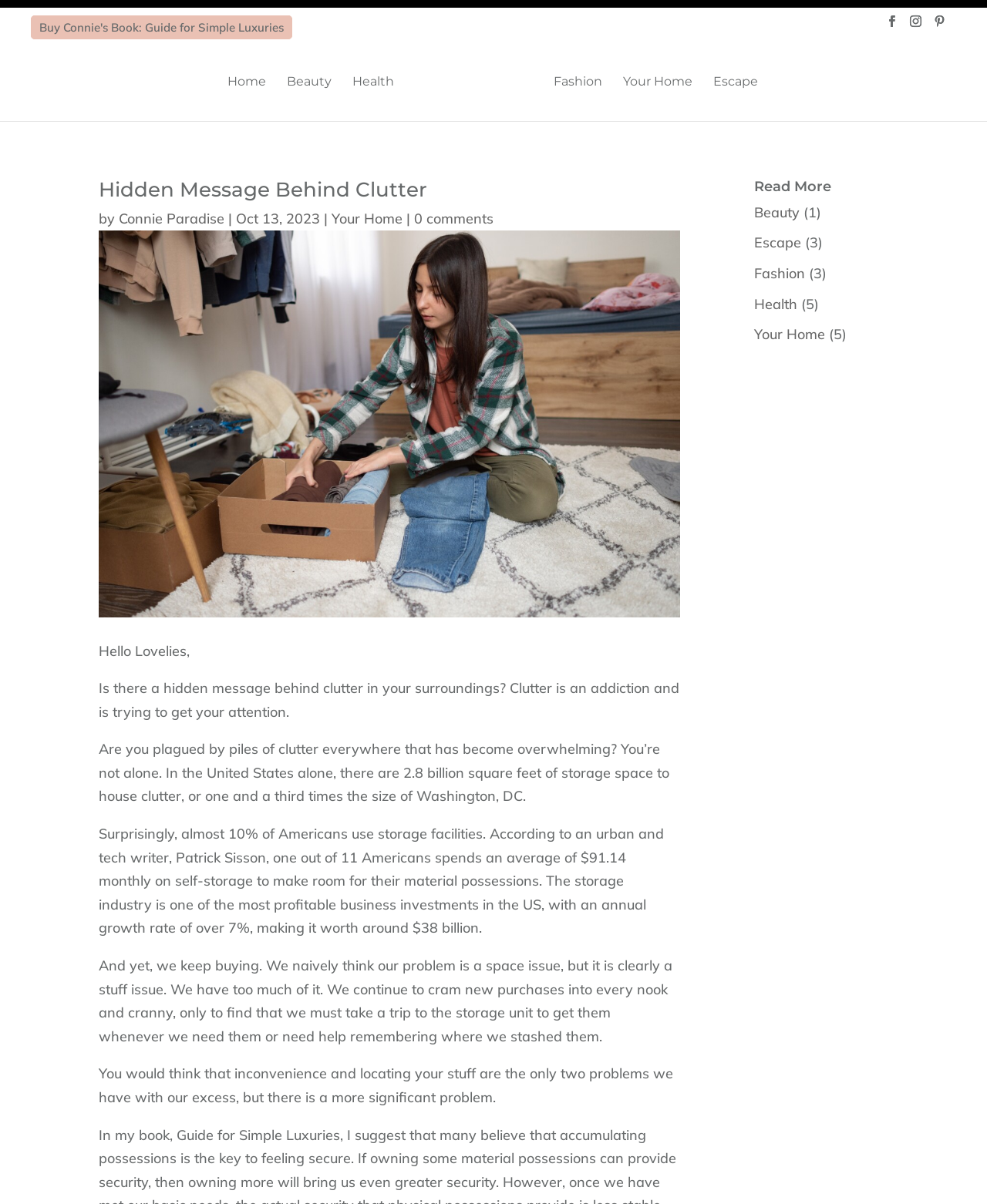Please use the details from the image to answer the following question comprehensively:
What is the name of the book mentioned on the page?

I found the name of the book by looking for a link or text mentioning a book. I found a link labeled 'Buy Connie's Book: Guide for Simple Luxuries', indicating that the name of the book is 'Guide for Simple Luxuries'.